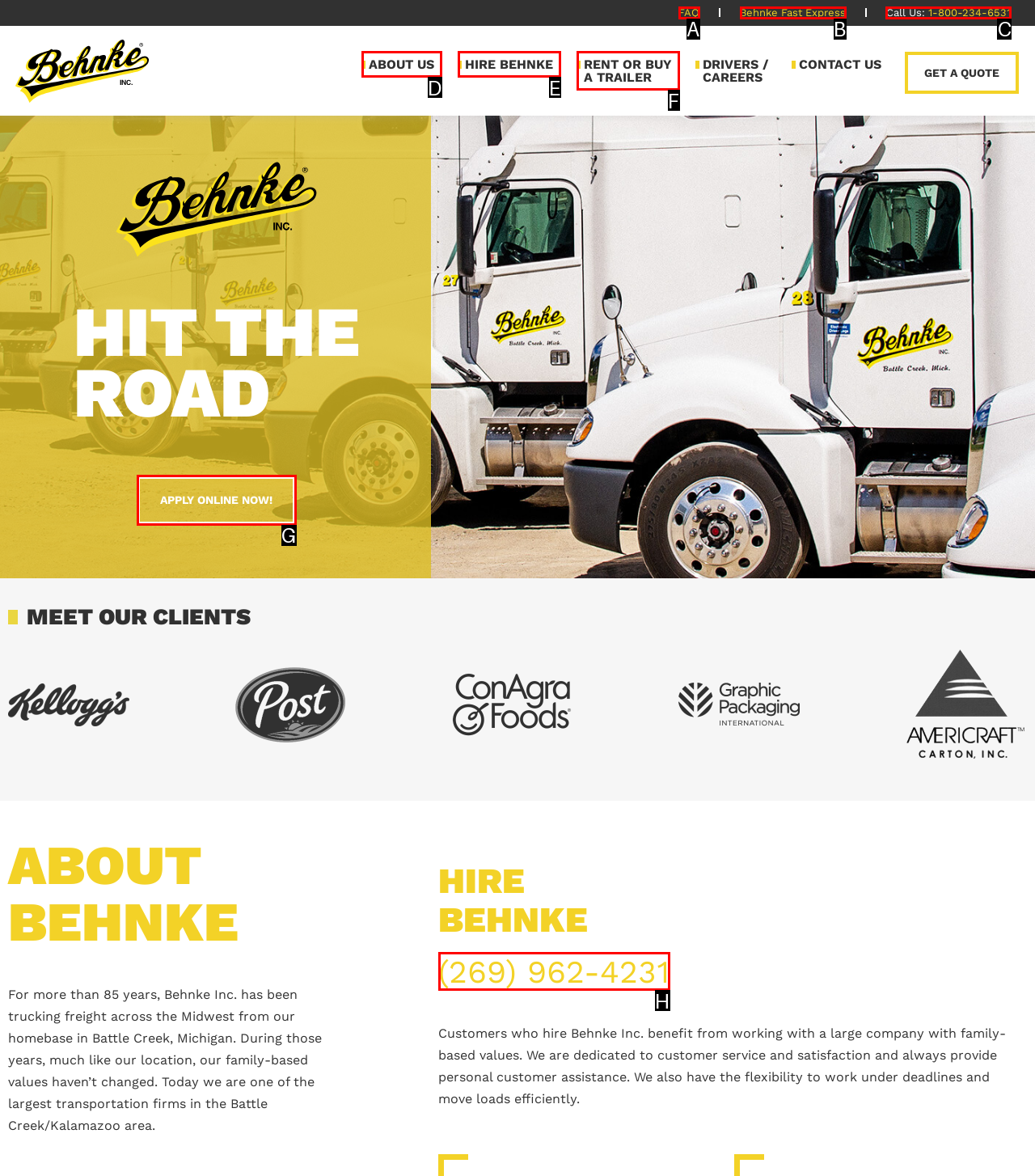Identify the correct option to click in order to accomplish the task: Call the company Provide your answer with the letter of the selected choice.

C